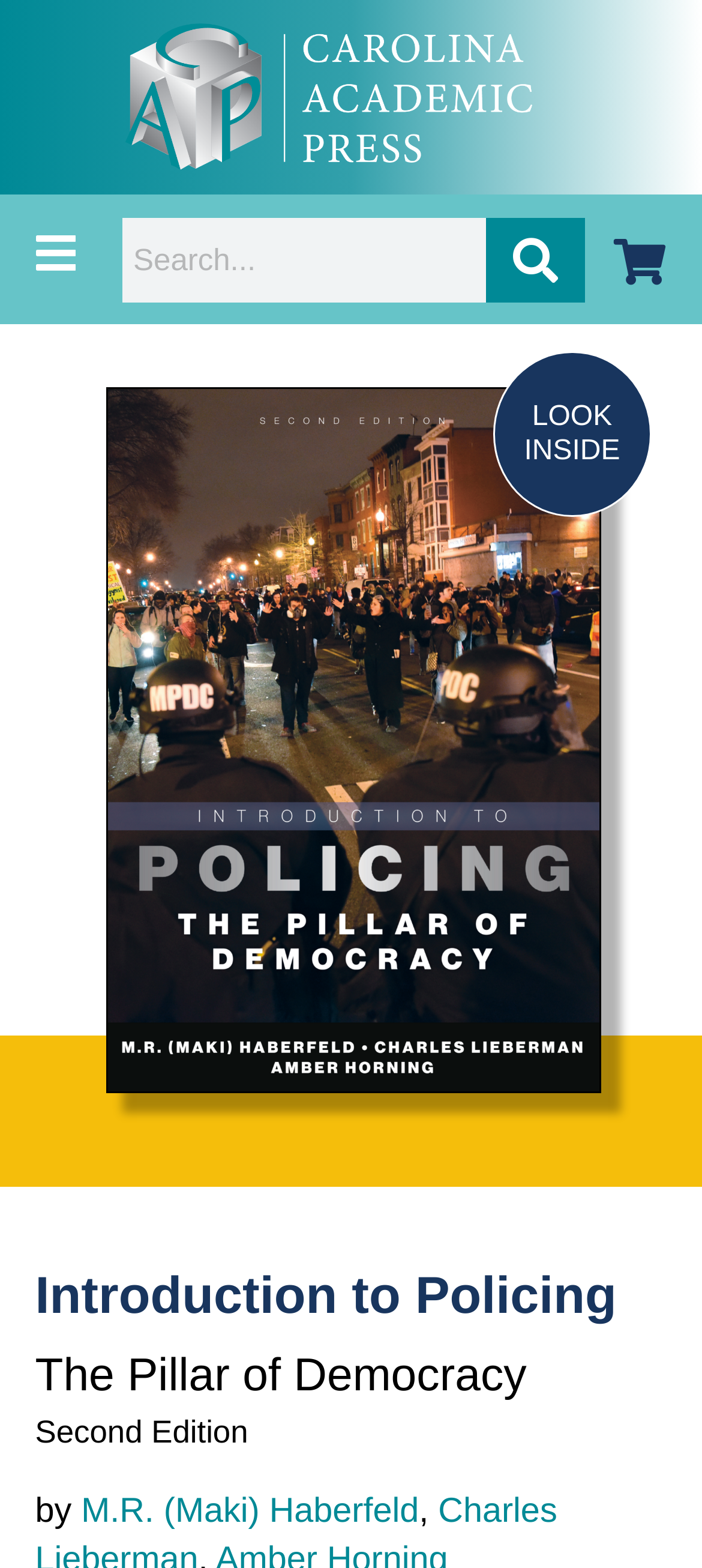Give a short answer to this question using one word or a phrase:
What is the purpose of the button on the search bar?

Search